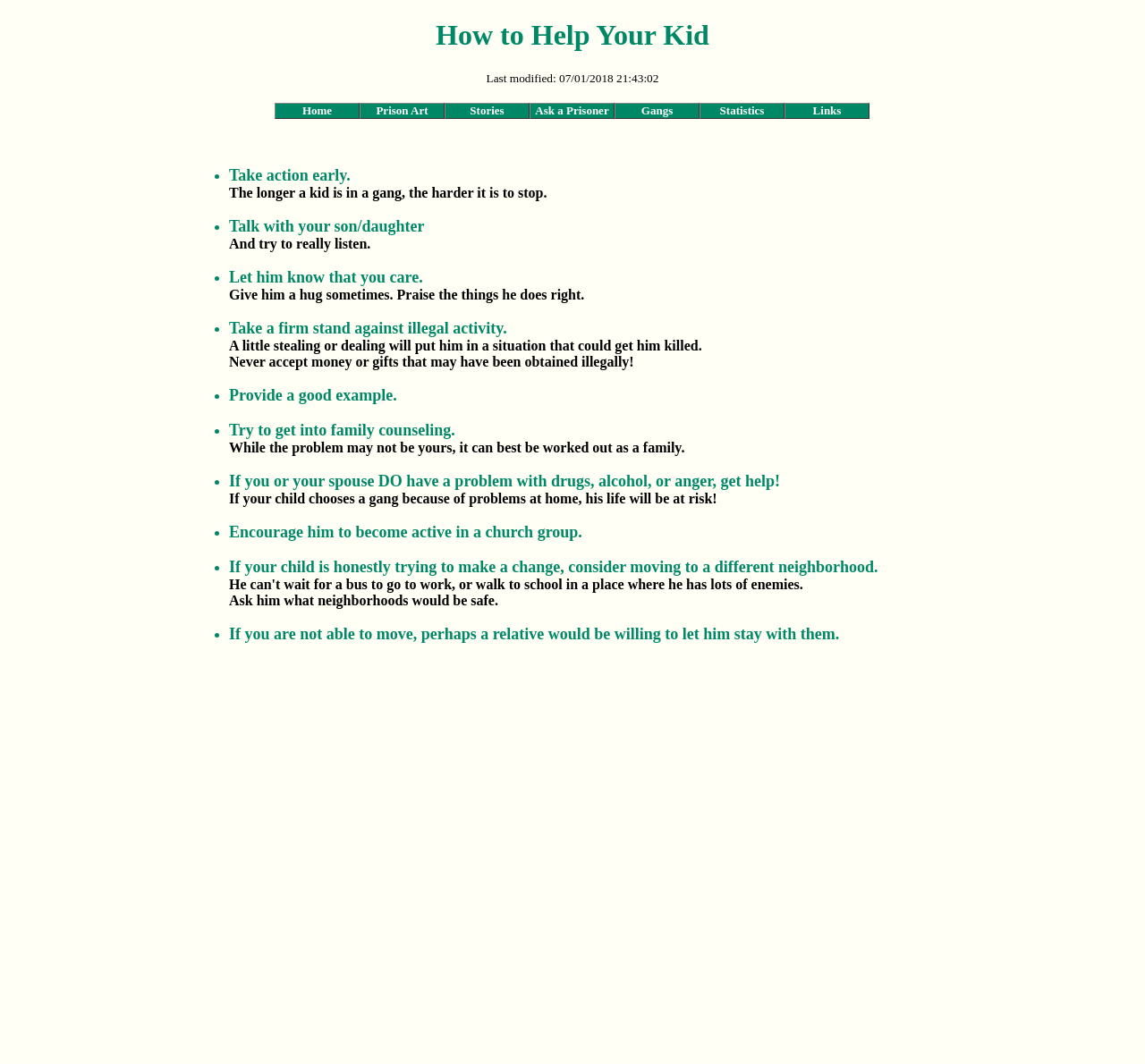What is the last modified date of this webpage?
Based on the image, give a one-word or short phrase answer.

07/01/2018 21:43:02